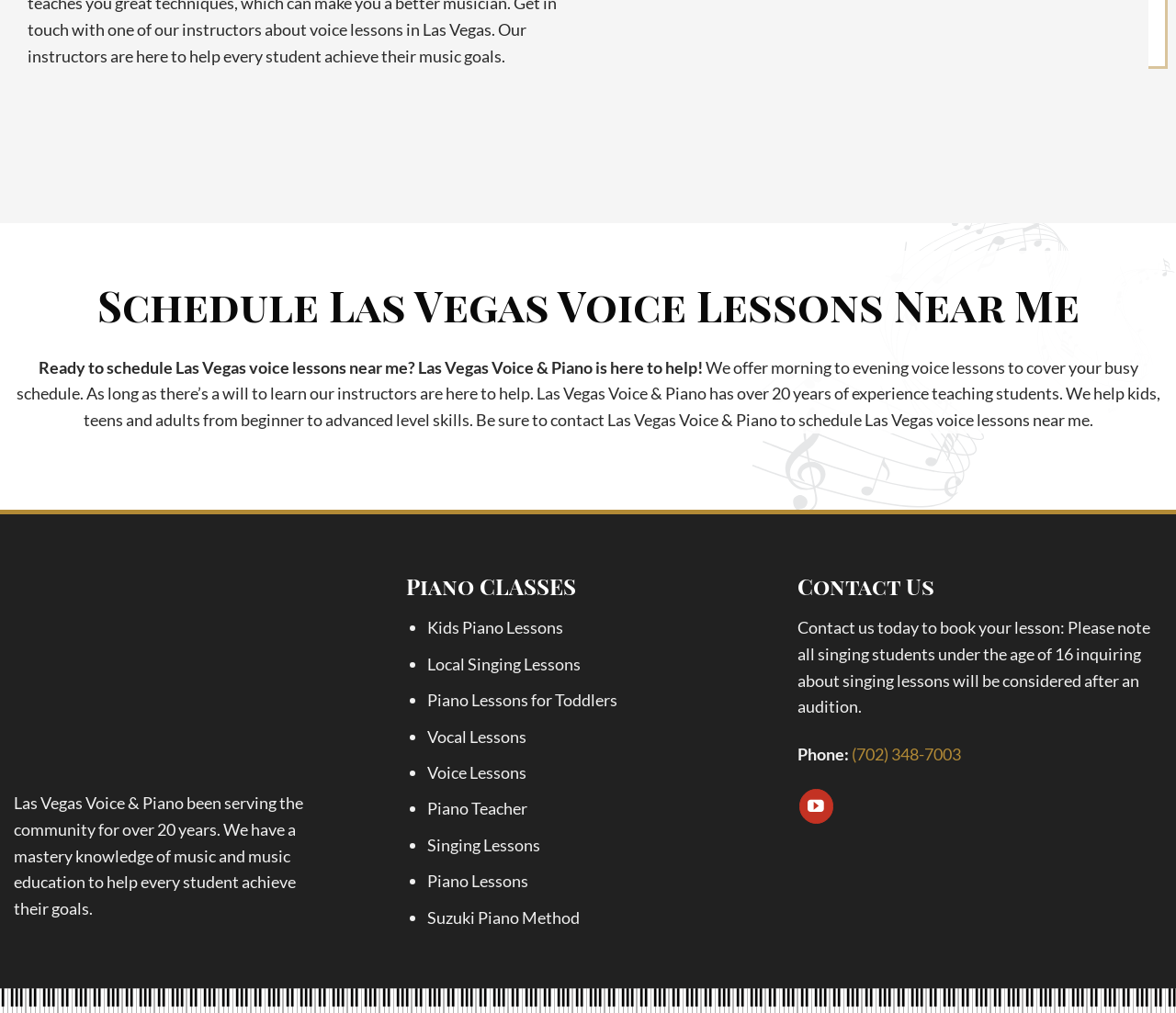Based on the description "Voice Lessons", find the bounding box of the specified UI element.

[0.363, 0.752, 0.45, 0.772]